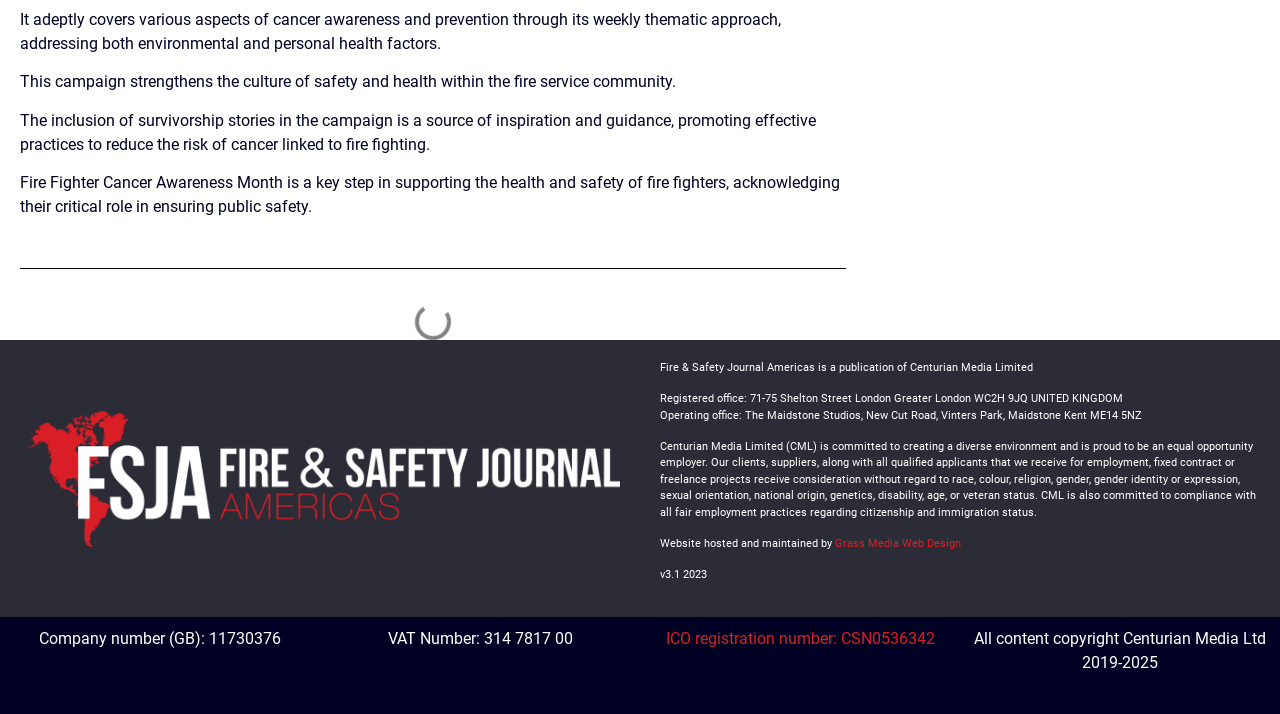Given the element description "ICO registration number: CSN0536342" in the screenshot, predict the bounding box coordinates of that UI element.

[0.52, 0.882, 0.73, 0.908]